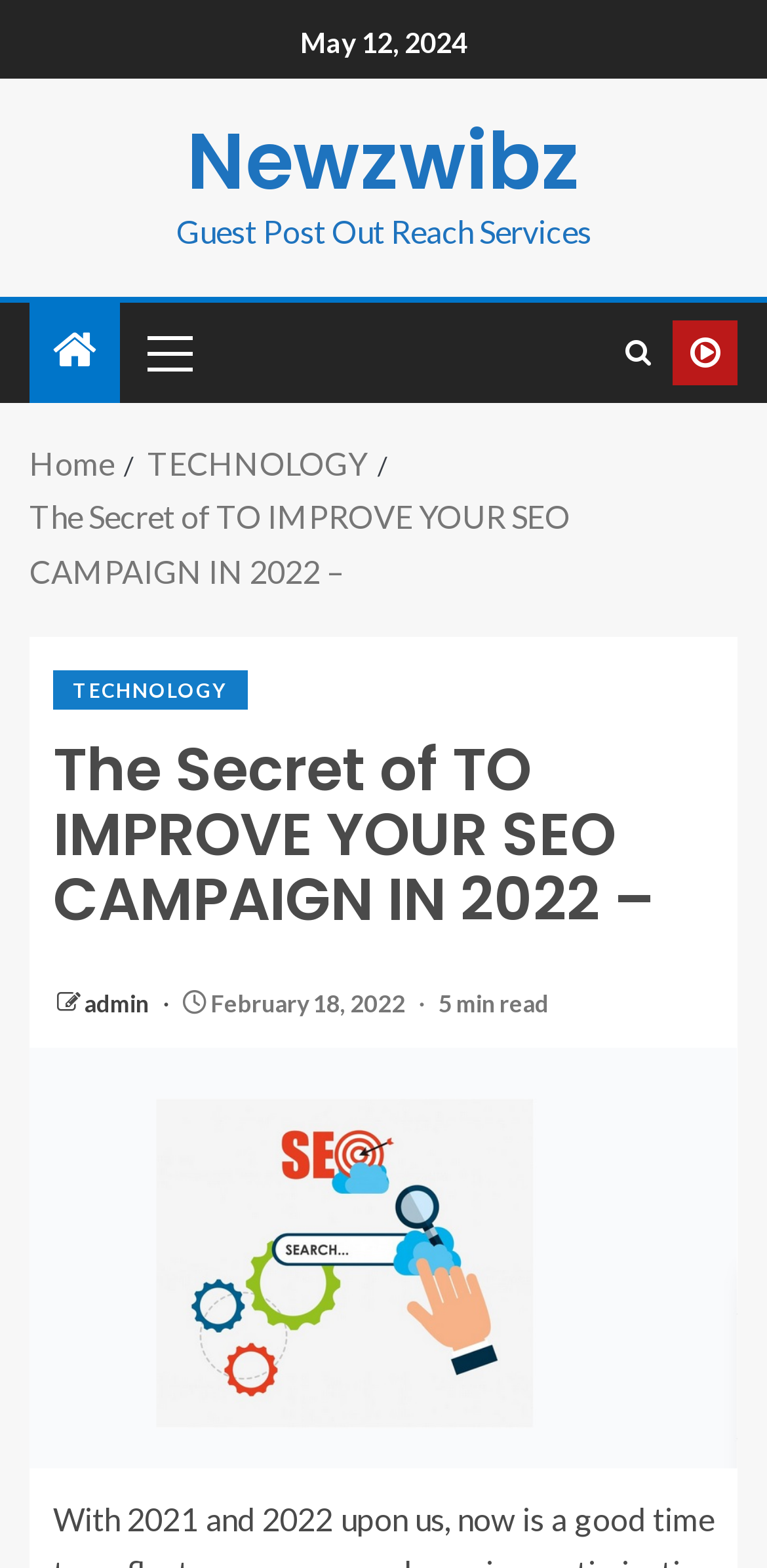Respond with a single word or phrase to the following question: How many links are in the primary menu?

1